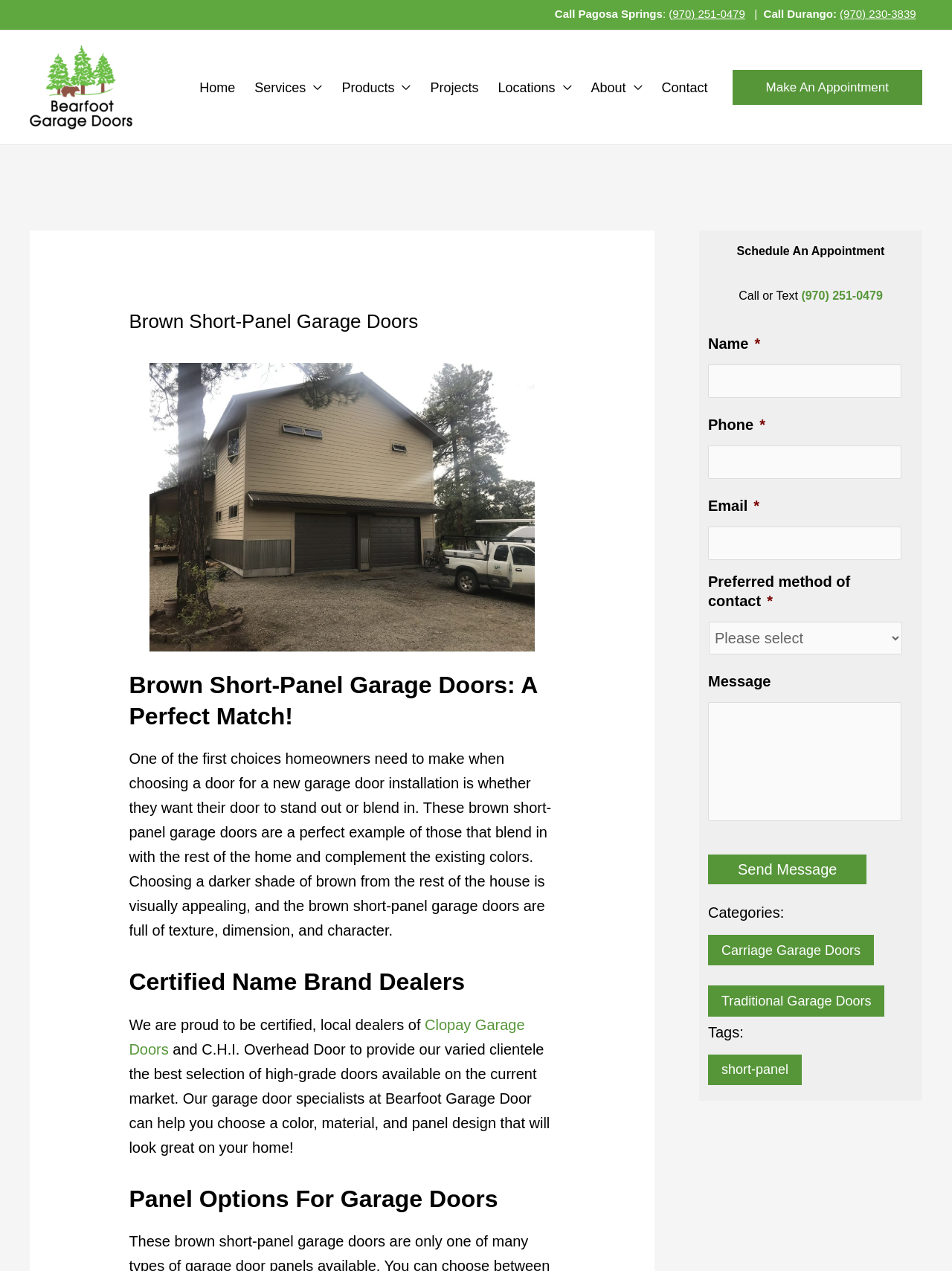What type of garage doors are featured on this page?
Answer with a single word or phrase, using the screenshot for reference.

Brown short-panel garage doors